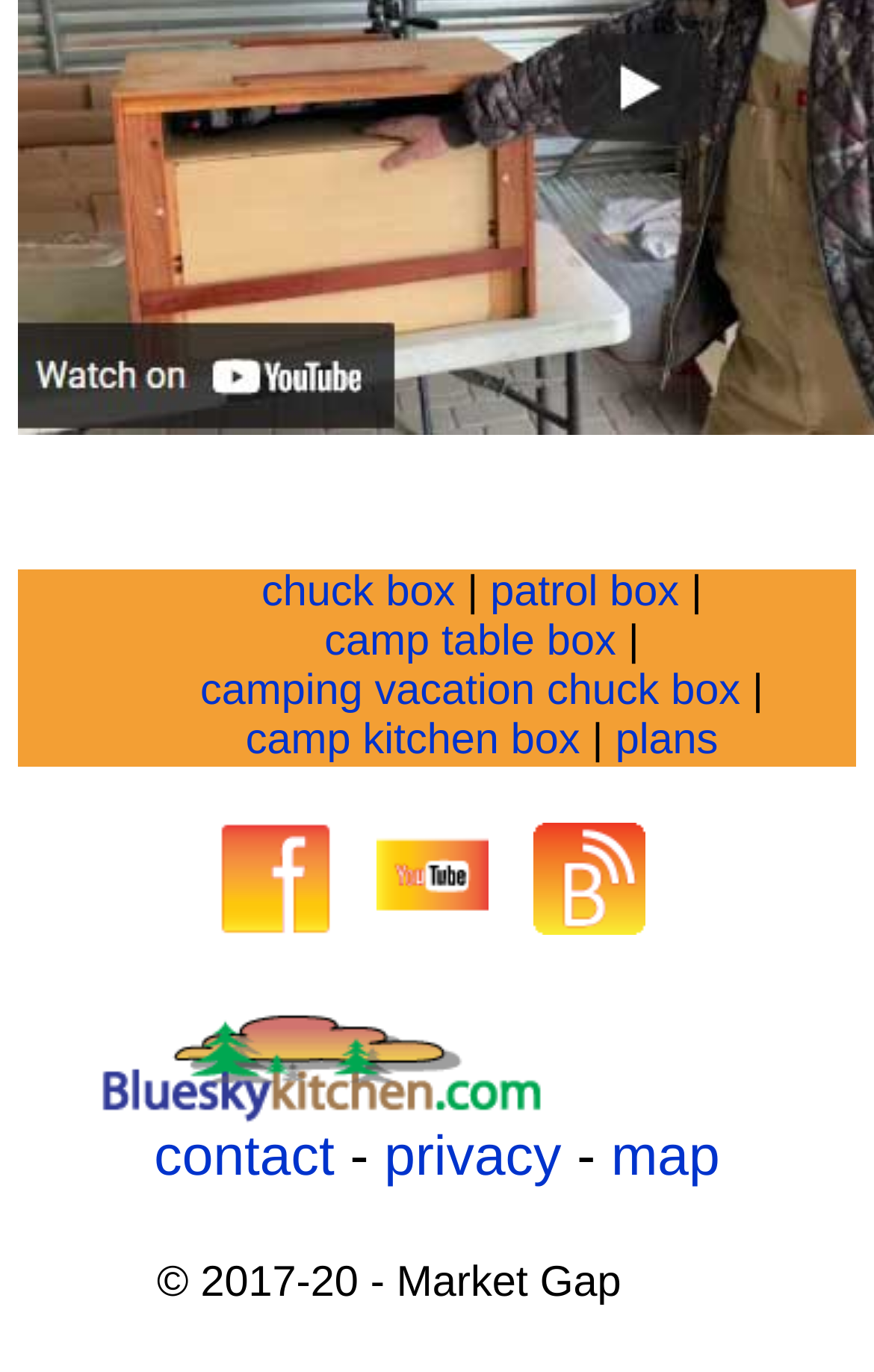Use the information in the screenshot to answer the question comprehensively: How many links are there in the top section?

I counted the number of links in the top section by looking at the links with descriptions 'chuck box', 'patrol box', 'camp table box', and 'camping vacation chuck box' which are located vertically at the same level, indicating they are in the top section.